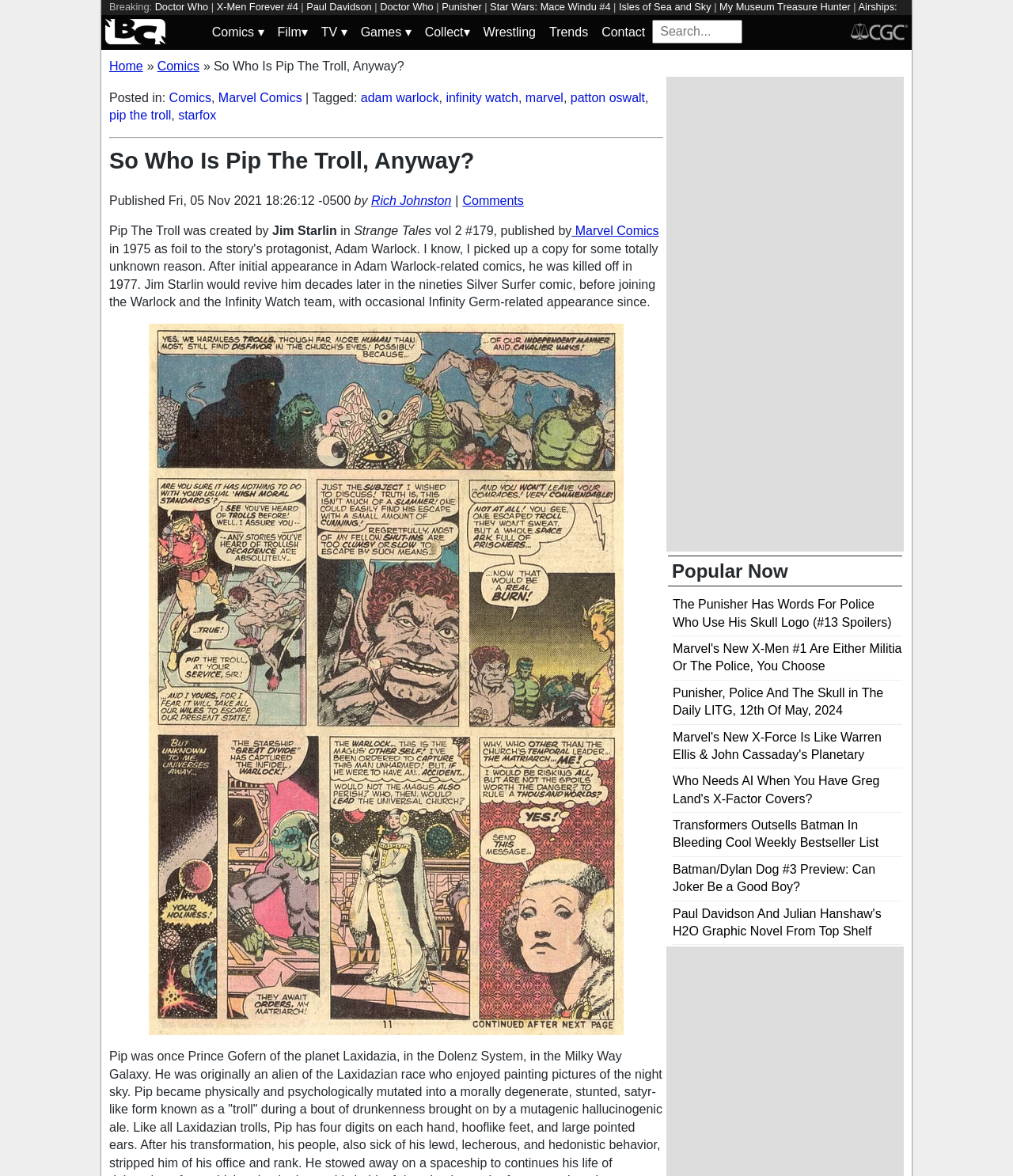Can you look at the image and give a comprehensive answer to the question:
What is the name of the comic book series where Pip The Troll was created?

The text 'Pip The Troll was created by Jim Starlin in Strange Tales vol 2 #179...' is present in the article, indicating that Strange Tales is the name of the comic book series where Pip The Troll was created.